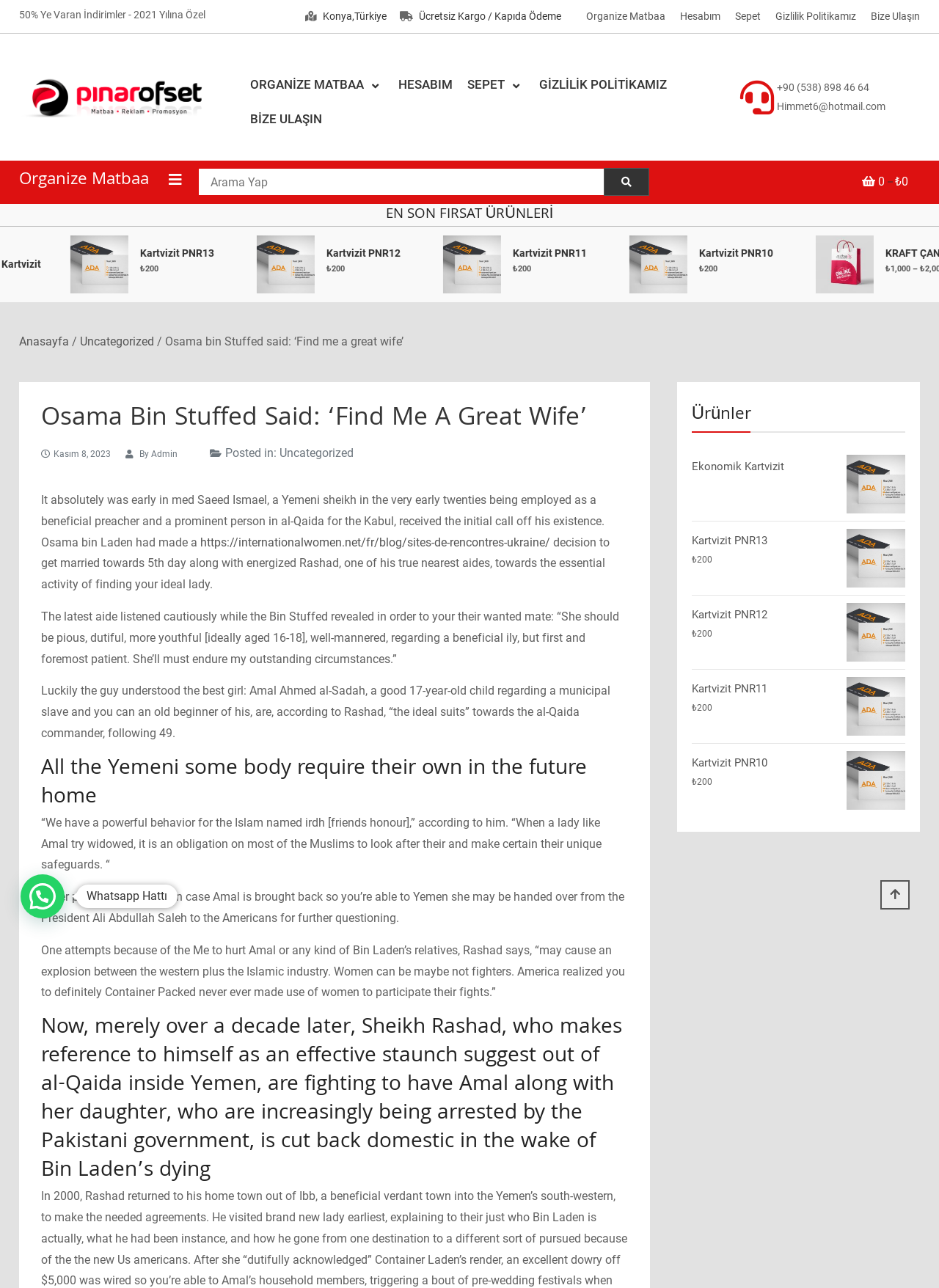Determine the bounding box coordinates of the clickable element to achieve the following action: 'Search for something'. Provide the coordinates as four float values between 0 and 1, formatted as [left, top, right, bottom].

[0.212, 0.125, 0.692, 0.158]